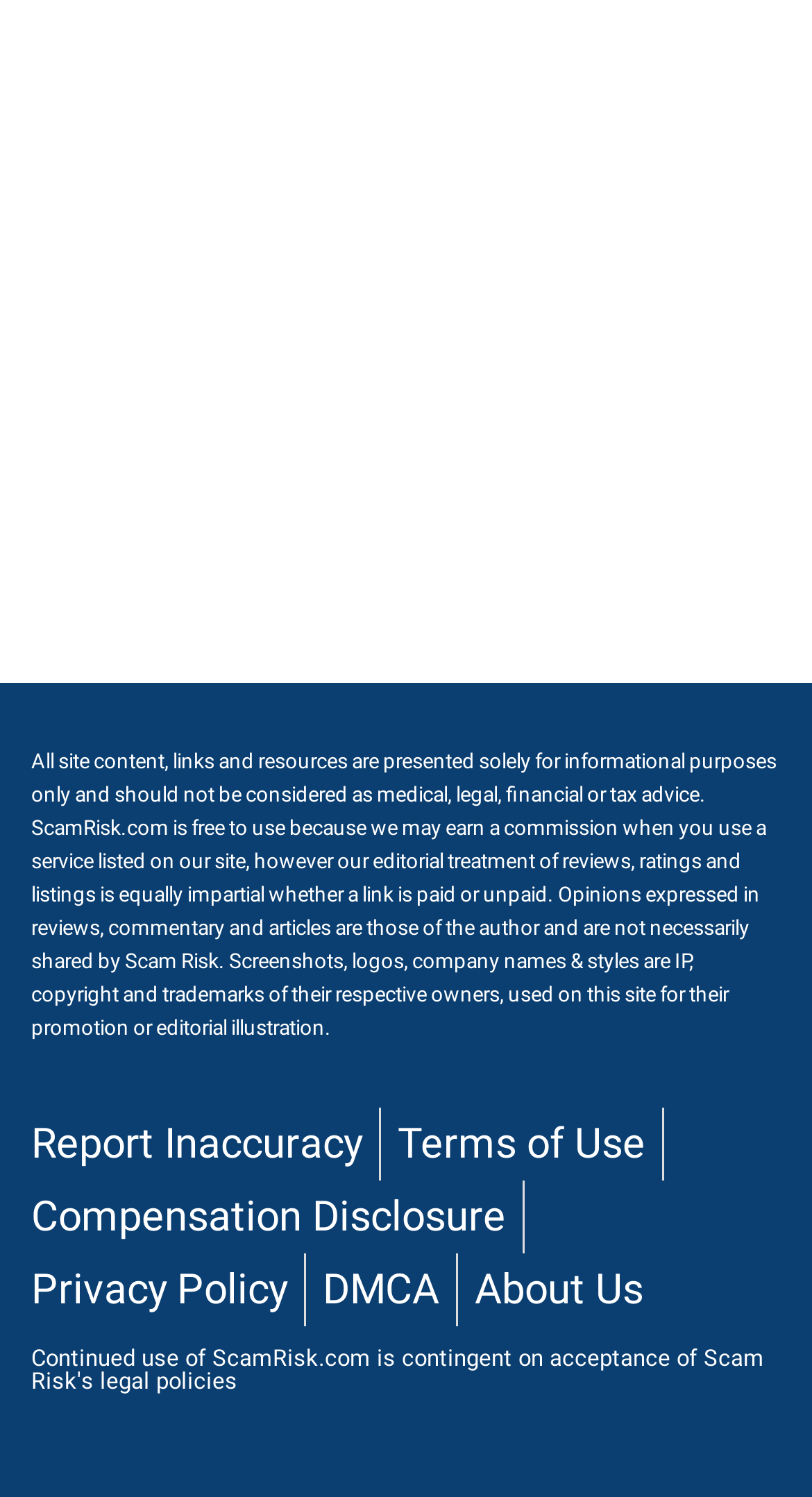What legal policies can users access?
Deliver a detailed and extensive answer to the question.

The webpage provides a link to 'Scam Risk's legal policies', allowing users to access and review the website's legal policies.